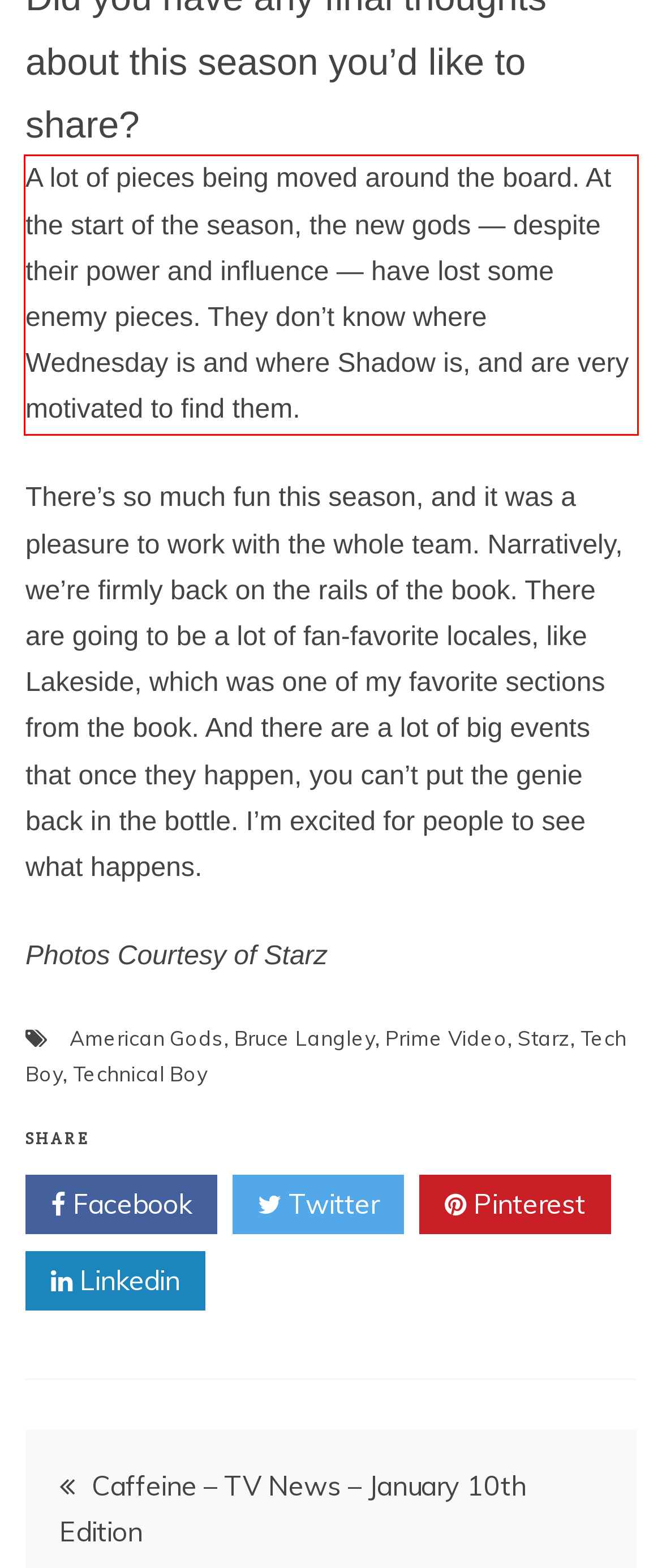Please perform OCR on the text content within the red bounding box that is highlighted in the provided webpage screenshot.

A lot of pieces being moved around the board. At the start of the season, the new gods — despite their power and influence — have lost some enemy pieces. They don’t know where Wednesday is and where Shadow is, and are very motivated to find them.